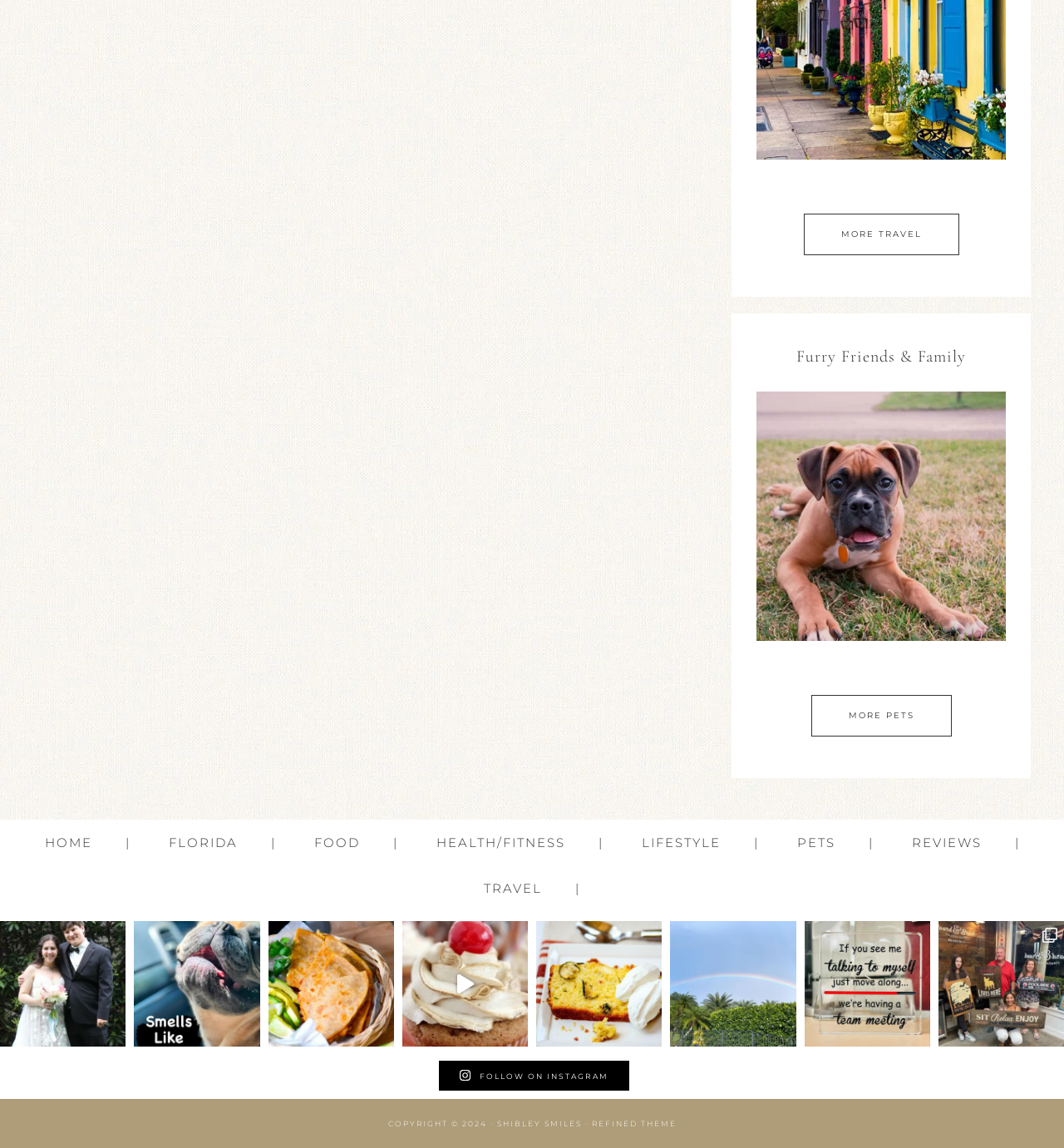What is the purpose of the link 'MORE TRAVEL'?
Can you give a detailed and elaborate answer to the question?

The link 'MORE TRAVEL' is likely to direct users to a page with more travel-related content, such as articles, blog posts, or travel guides. This is inferred from the context of the webpage, which already has some travel-related links and articles.